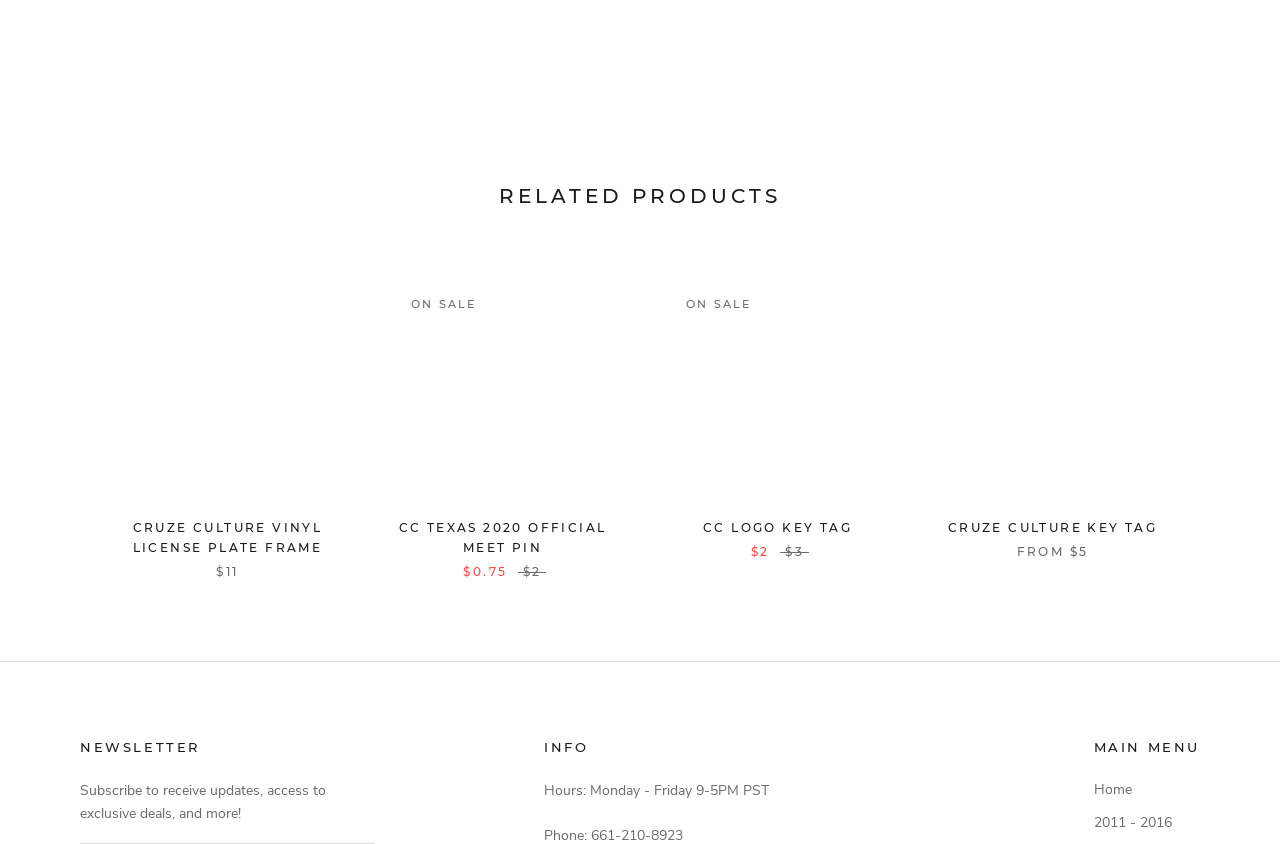Please identify the bounding box coordinates of the element that needs to be clicked to perform the following instruction: "Go to the 'Home' page".

[0.854, 0.923, 0.938, 0.948]